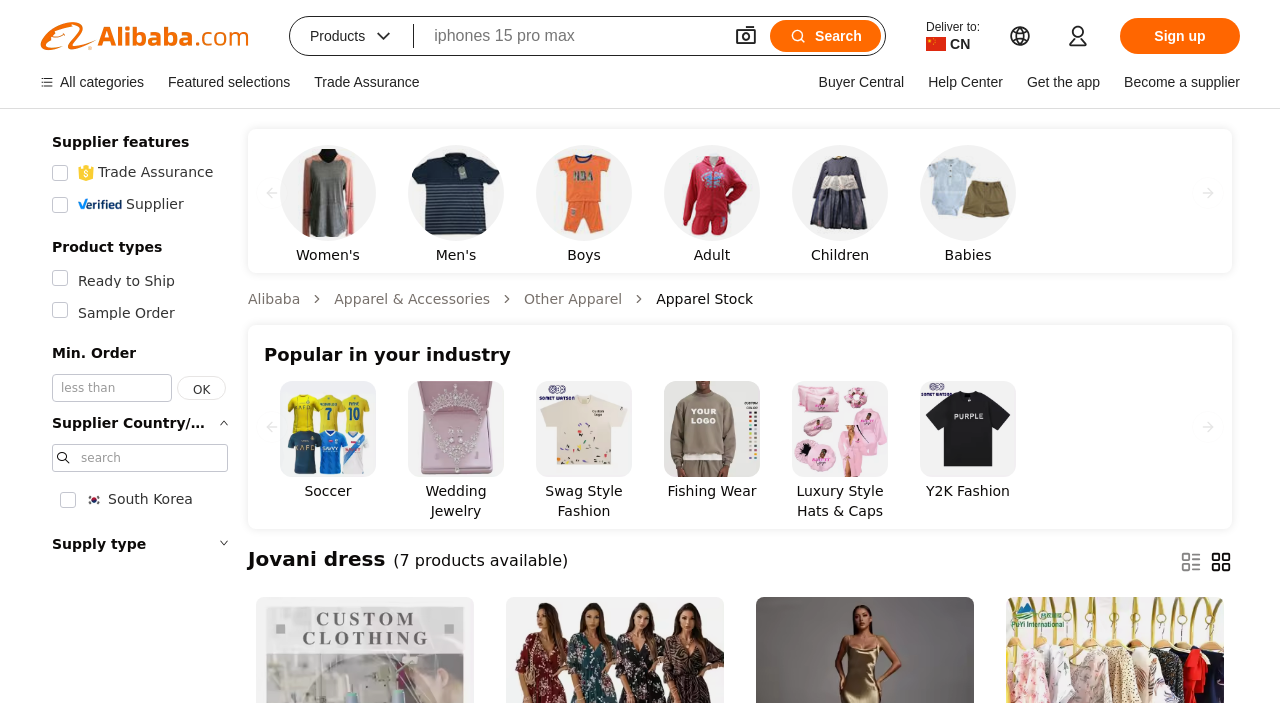What types of apparel are featured in the carousel?
Give a detailed response to the question by analyzing the screenshot.

The types of apparel featured in the carousel can be determined by looking at the links and images in the carousel section, which include 'Women's', 'Men's', 'Boys', 'Adult', 'Children', and 'Babies'.